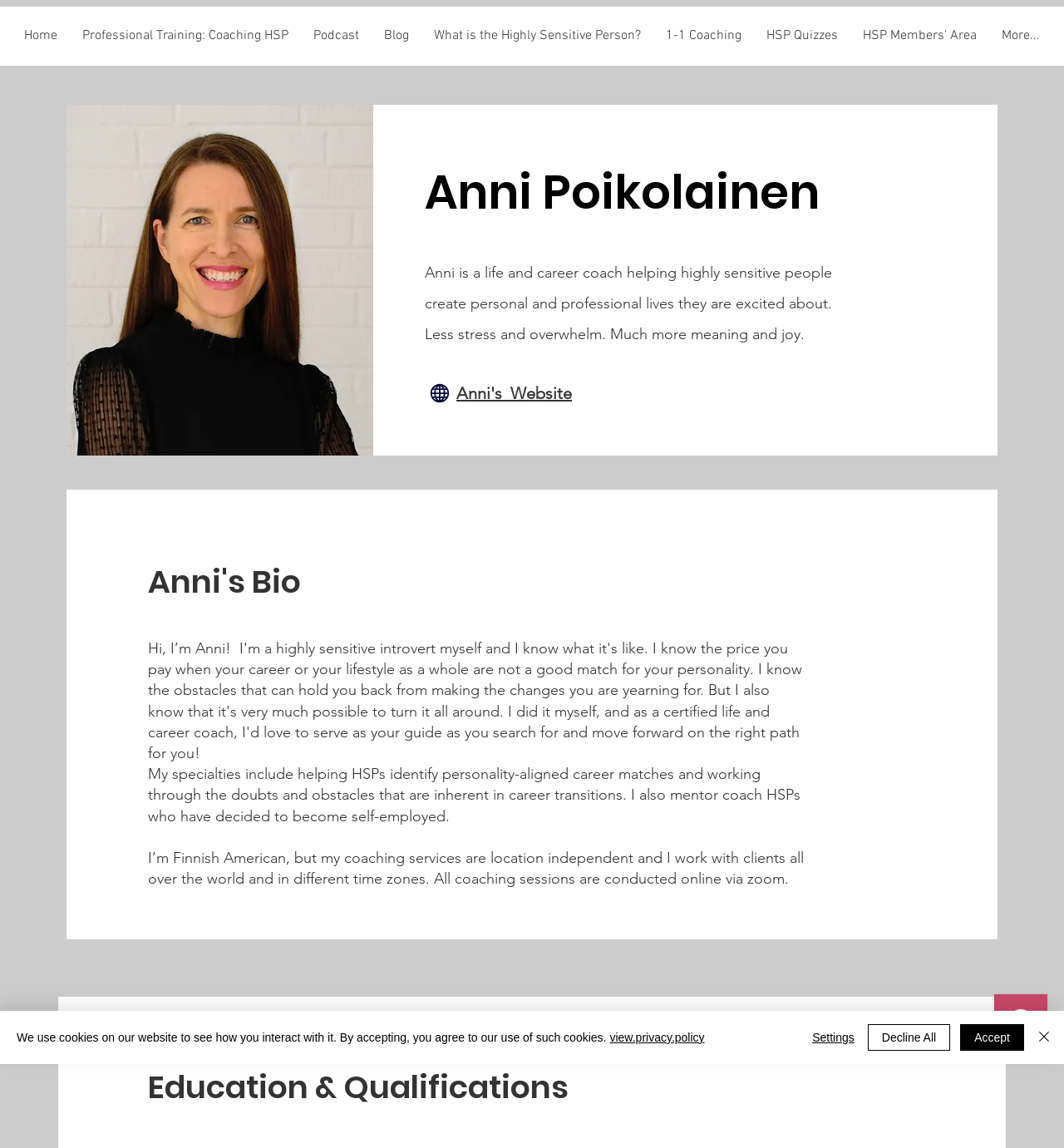What is the purpose of Anni's coaching services?
By examining the image, provide a one-word or phrase answer.

To help HSPs